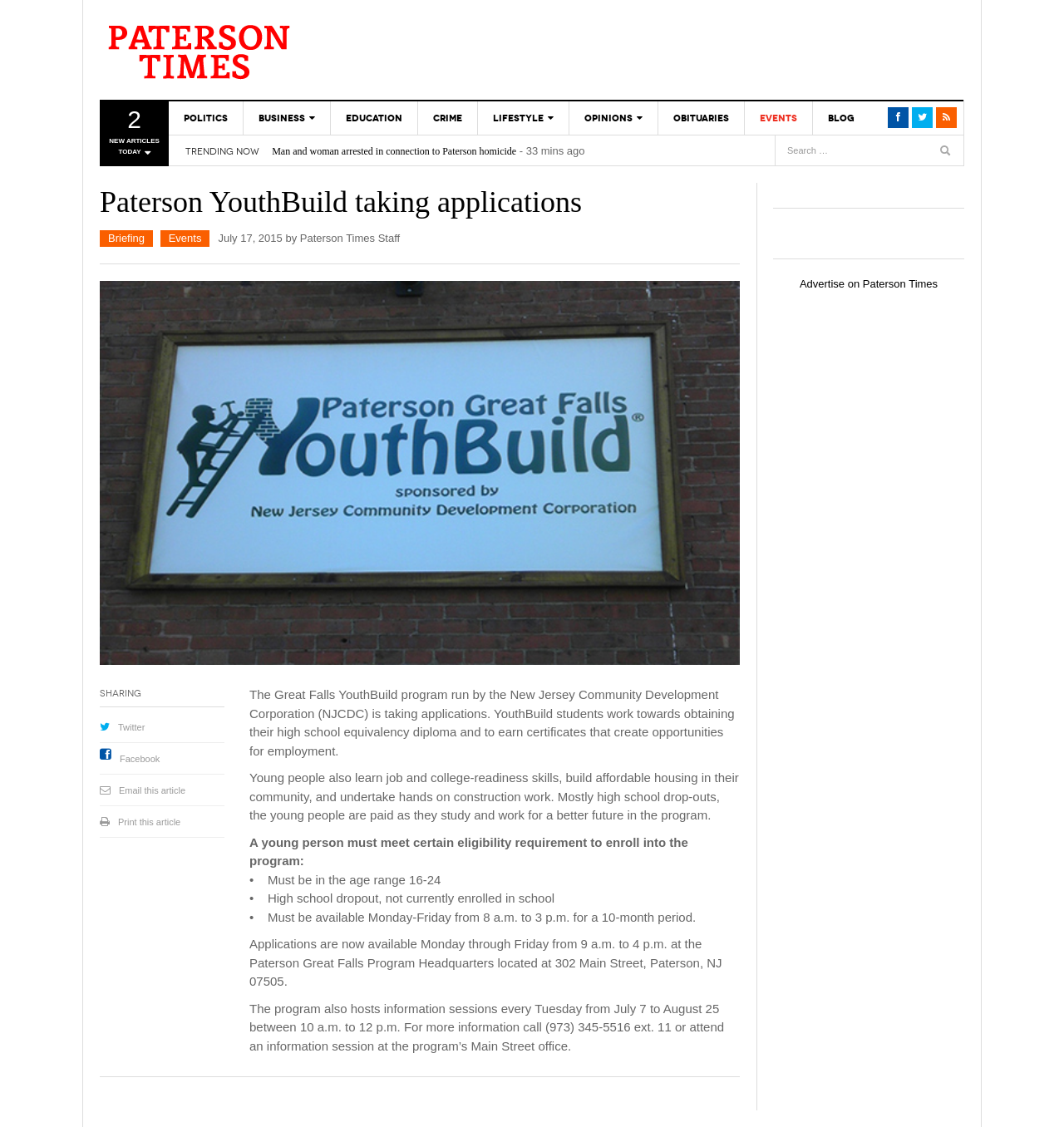Identify the bounding box coordinates of the part that should be clicked to carry out this instruction: "Search for articles".

[0.159, 0.09, 0.828, 0.117]